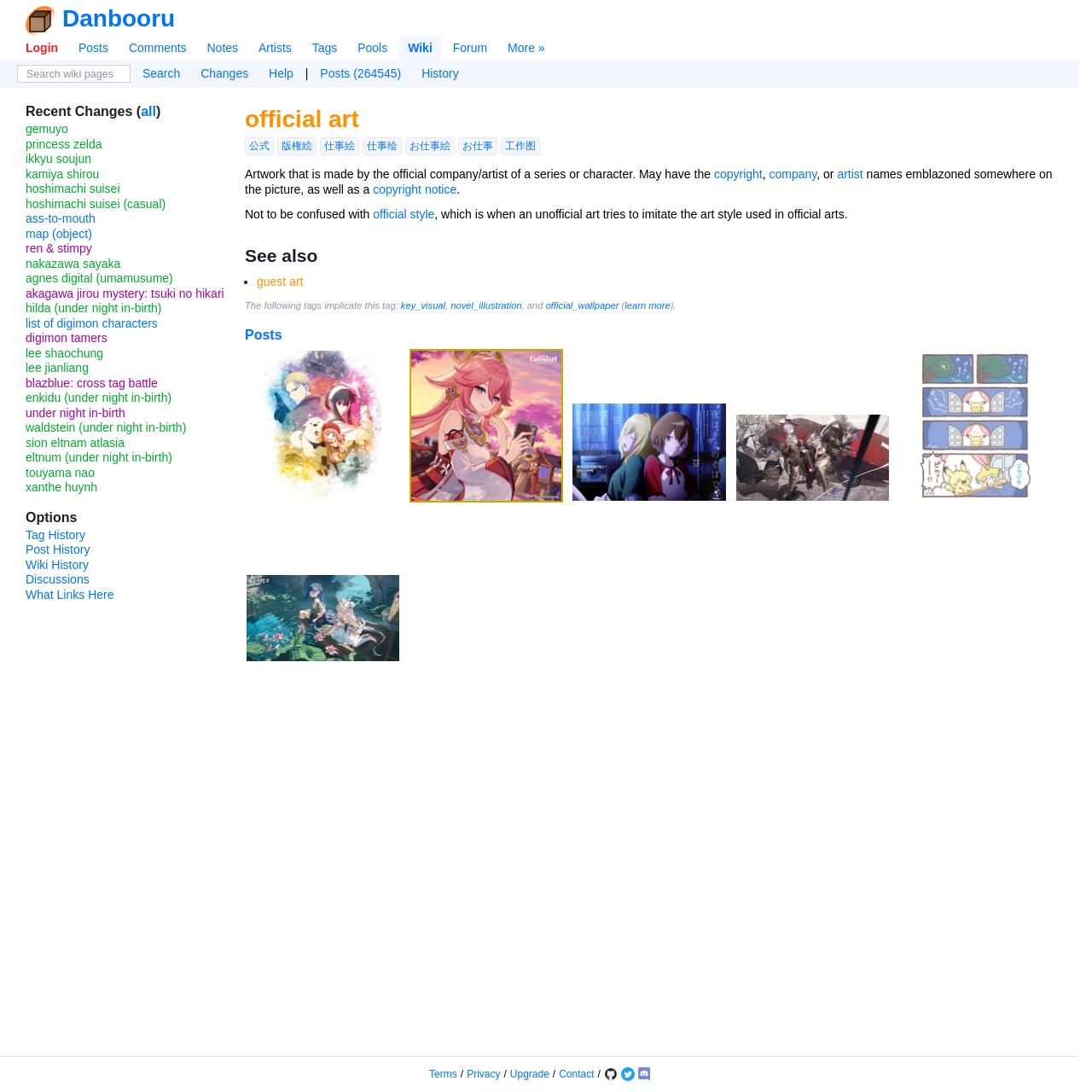Highlight the bounding box coordinates of the element that should be clicked to carry out the following instruction: "Login". The coordinates must be given as four float numbers ranging from 0 to 1, i.e., [left, top, right, bottom].

[0.016, 0.033, 0.061, 0.055]